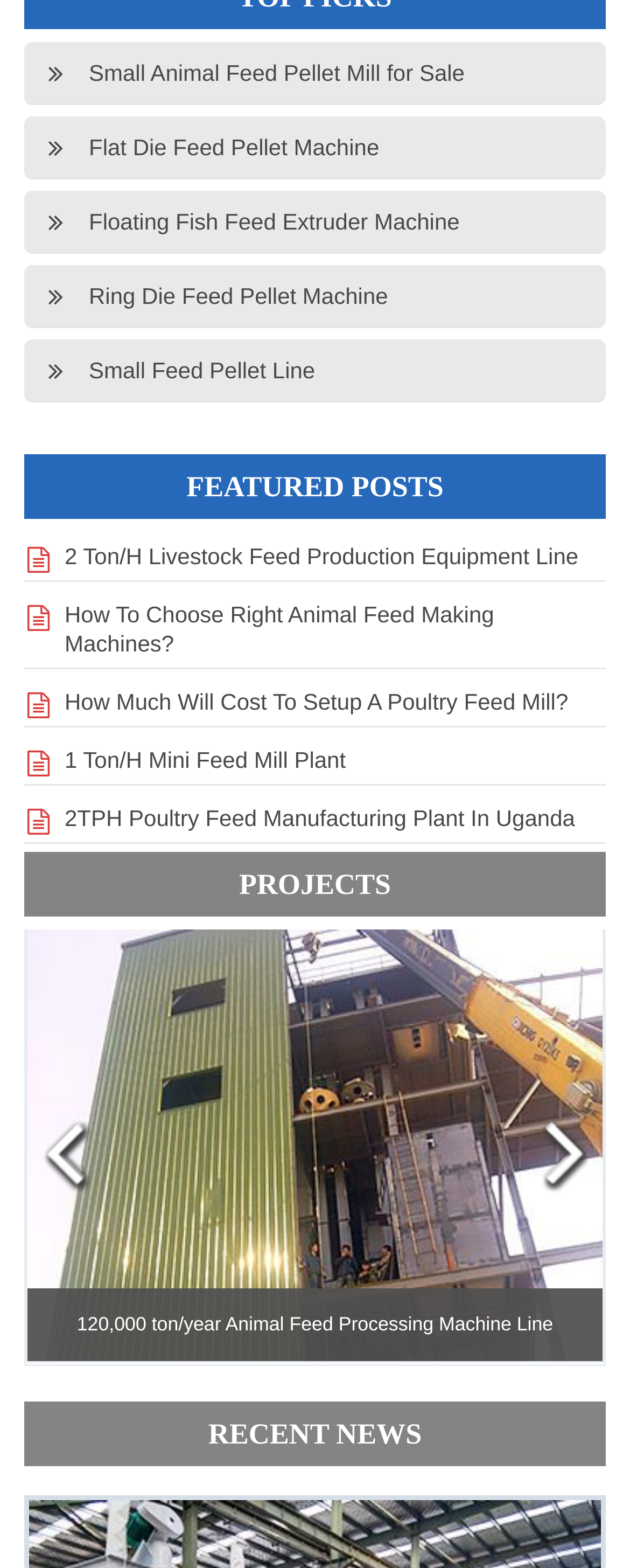How many types of feed pellet machines are mentioned?
Please respond to the question with a detailed and thorough explanation.

I counted the number of links with text related to feed pellet machines. There are four links with text 'Small Animal Feed Pellet Mill', 'Flat Die Feed Pellet Machine', 'Ring Die Feed Pellet Machine', and 'Small Feed Pellet Line'. These are four types of feed pellet machines mentioned on the page.